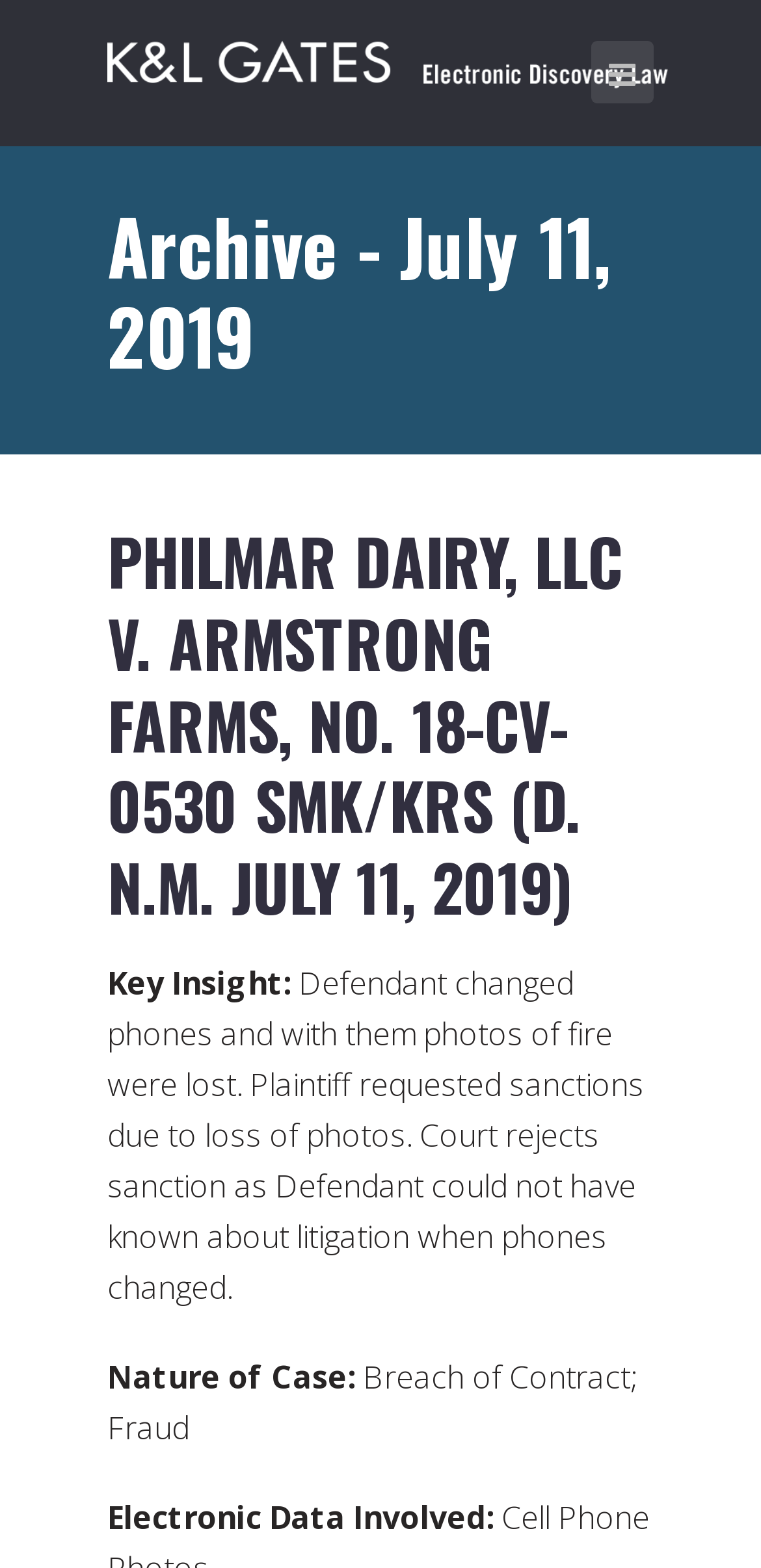Determine the main heading text of the webpage.

Archive - July 11, 2019